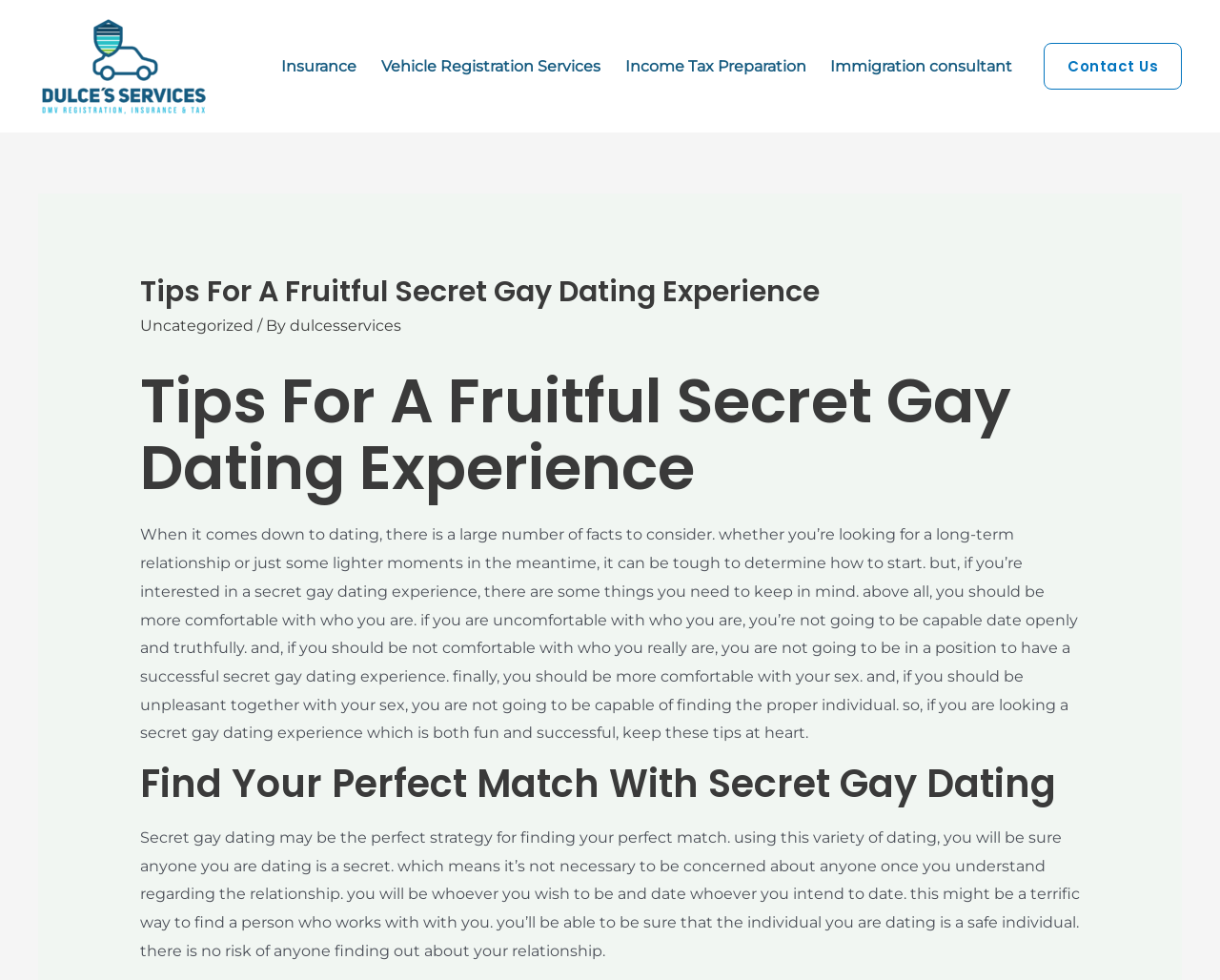Find the bounding box of the element with the following description: "Immigration consultant". The coordinates must be four float numbers between 0 and 1, formatted as [left, top, right, bottom].

[0.671, 0.034, 0.84, 0.102]